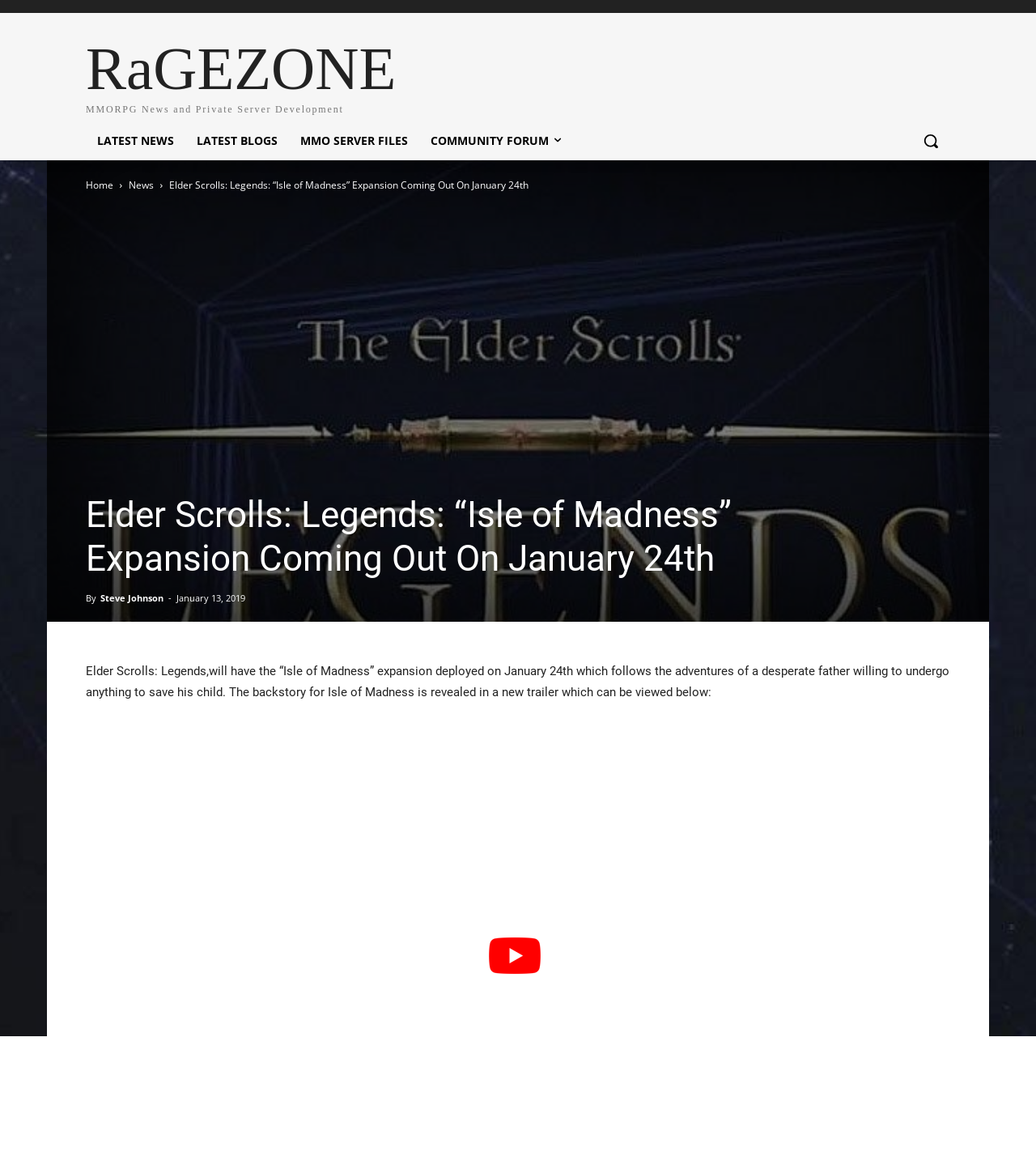What is the purpose of the 'Search' button?
Based on the screenshot, respond with a single word or phrase.

To search the website